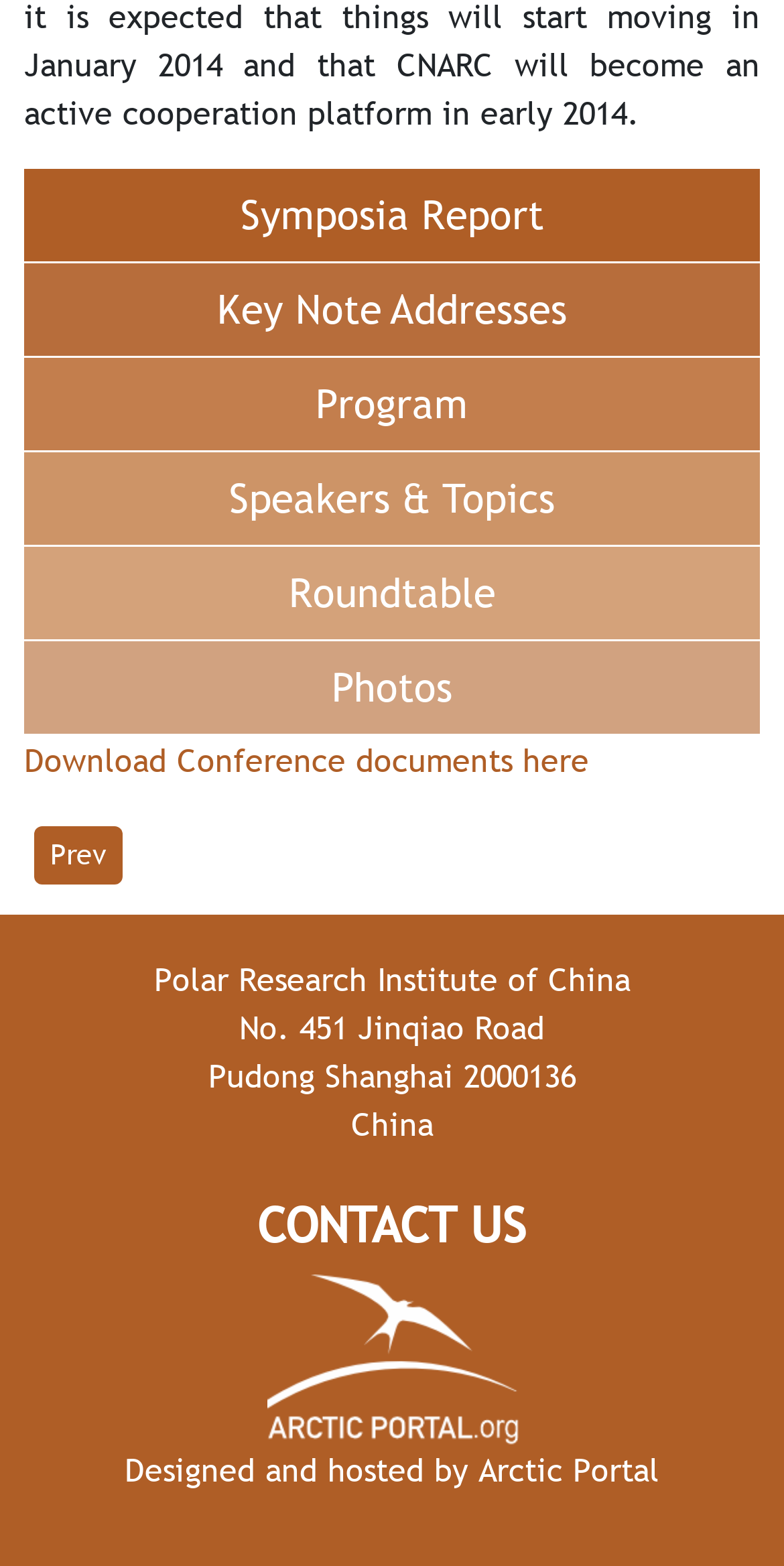What is the contact information section labeled as?
Answer the question with a single word or phrase derived from the image.

CONTACT US